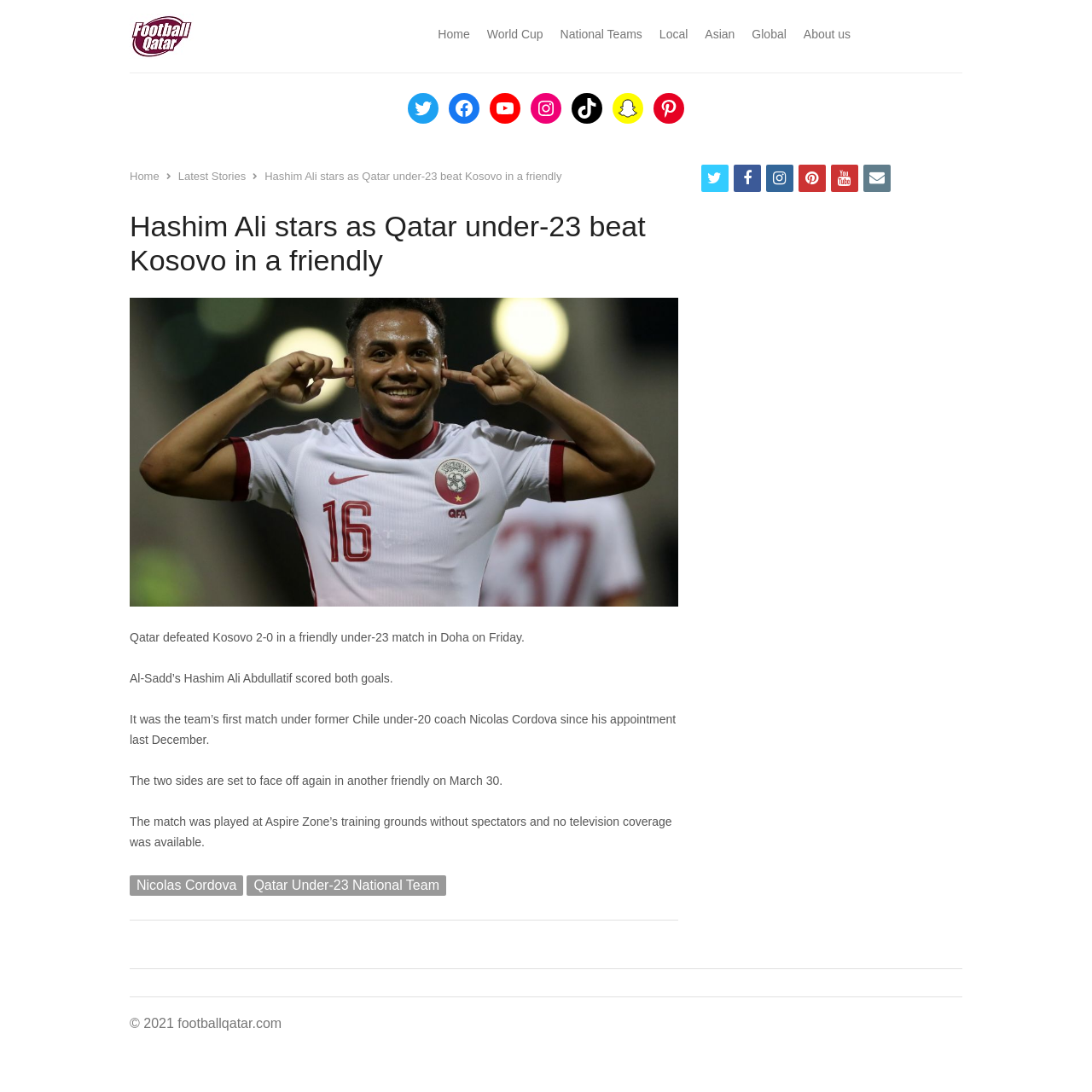Can you identify and provide the main heading of the webpage?

Hashim Ali stars as Qatar under-23 beat Kosovo in a friendly